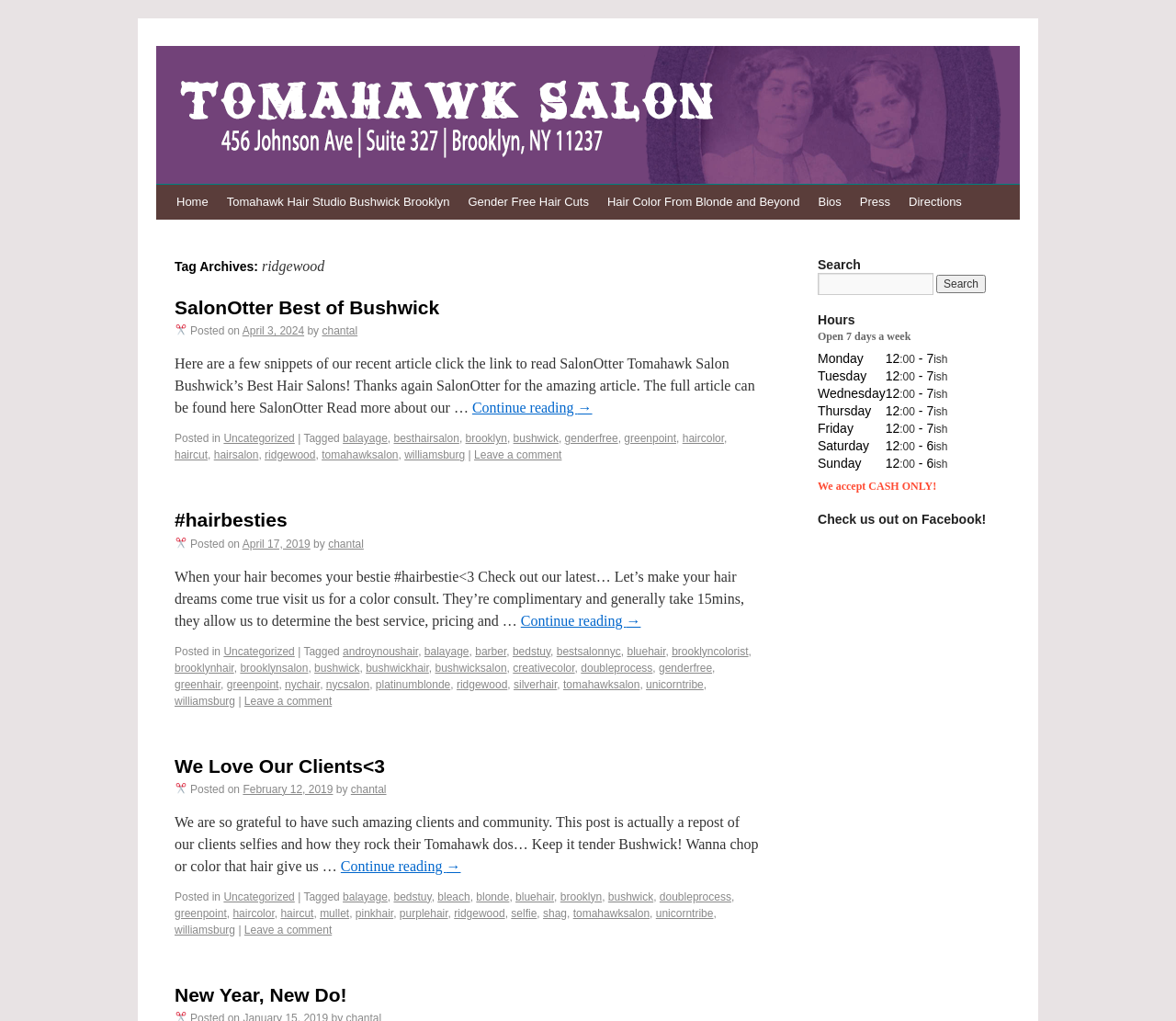Where is Tomahawk Salon located?
Provide an in-depth and detailed explanation in response to the question.

The location of Tomahawk Salon is mentioned in the meta description and also in the links section under 'Directions', which indicates that it is located in Bushwick, Brooklyn.